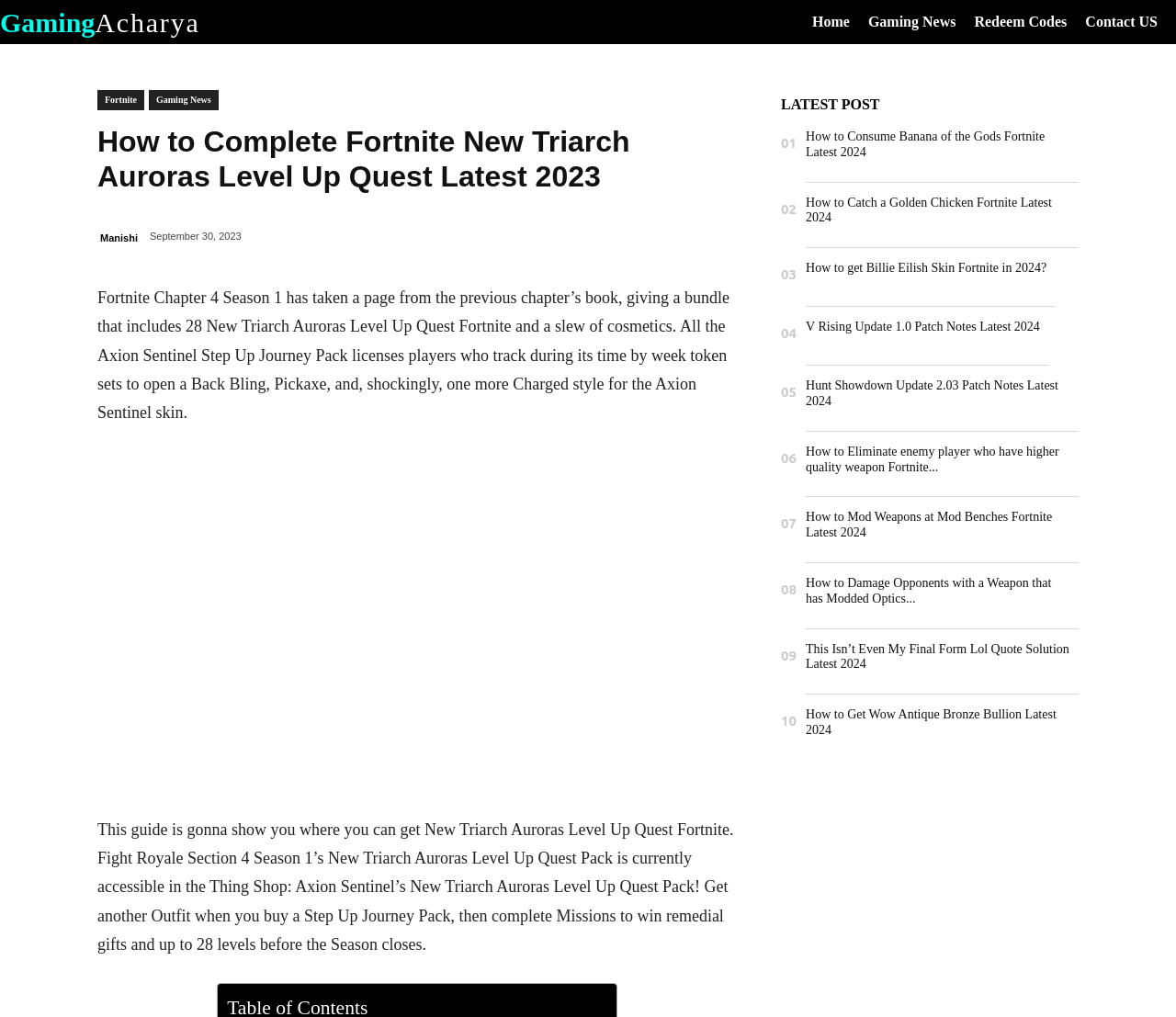Please answer the following question using a single word or phrase: 
What is the name of the author of the article?

Manishi